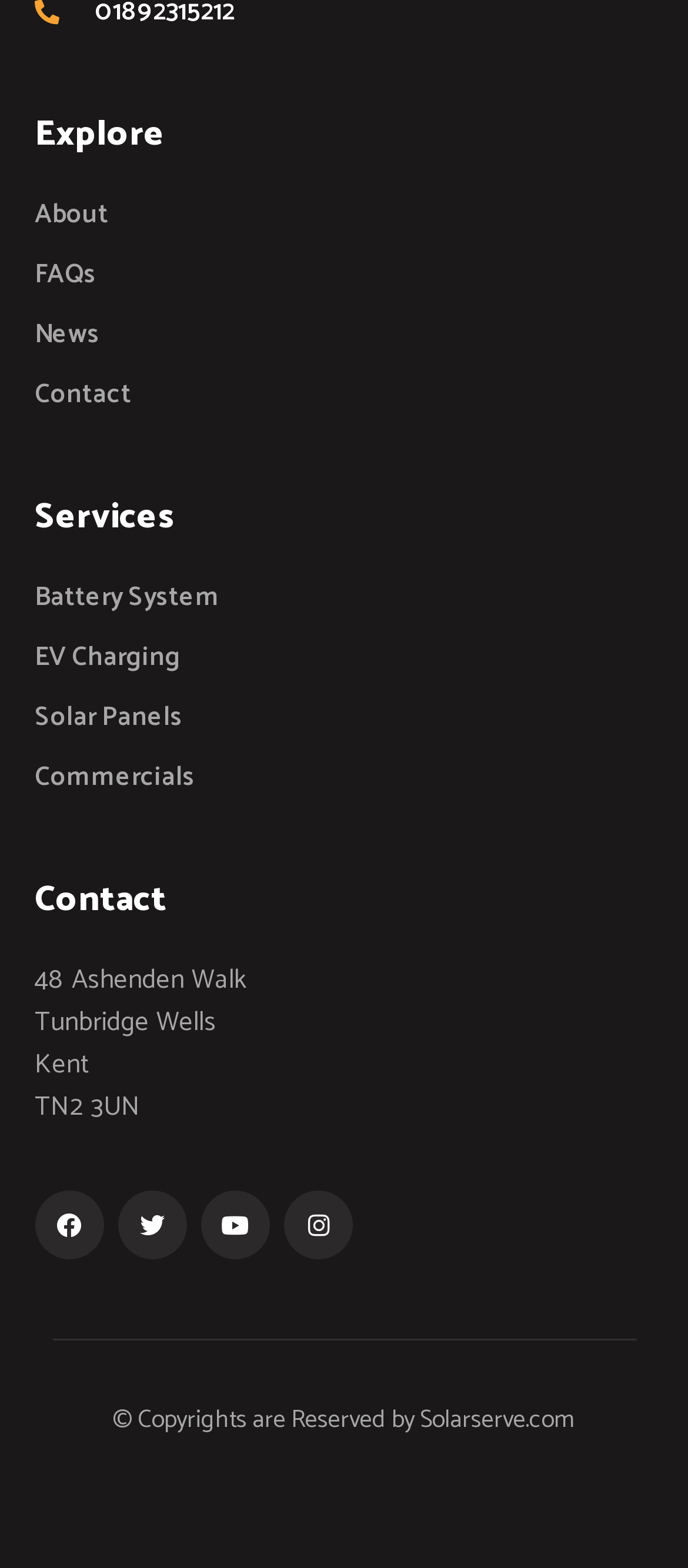Please determine the bounding box of the UI element that matches this description: EV Charging. The coordinates should be given as (top-left x, top-left y, bottom-right x, bottom-right y), with all values between 0 and 1.

[0.05, 0.406, 0.95, 0.433]